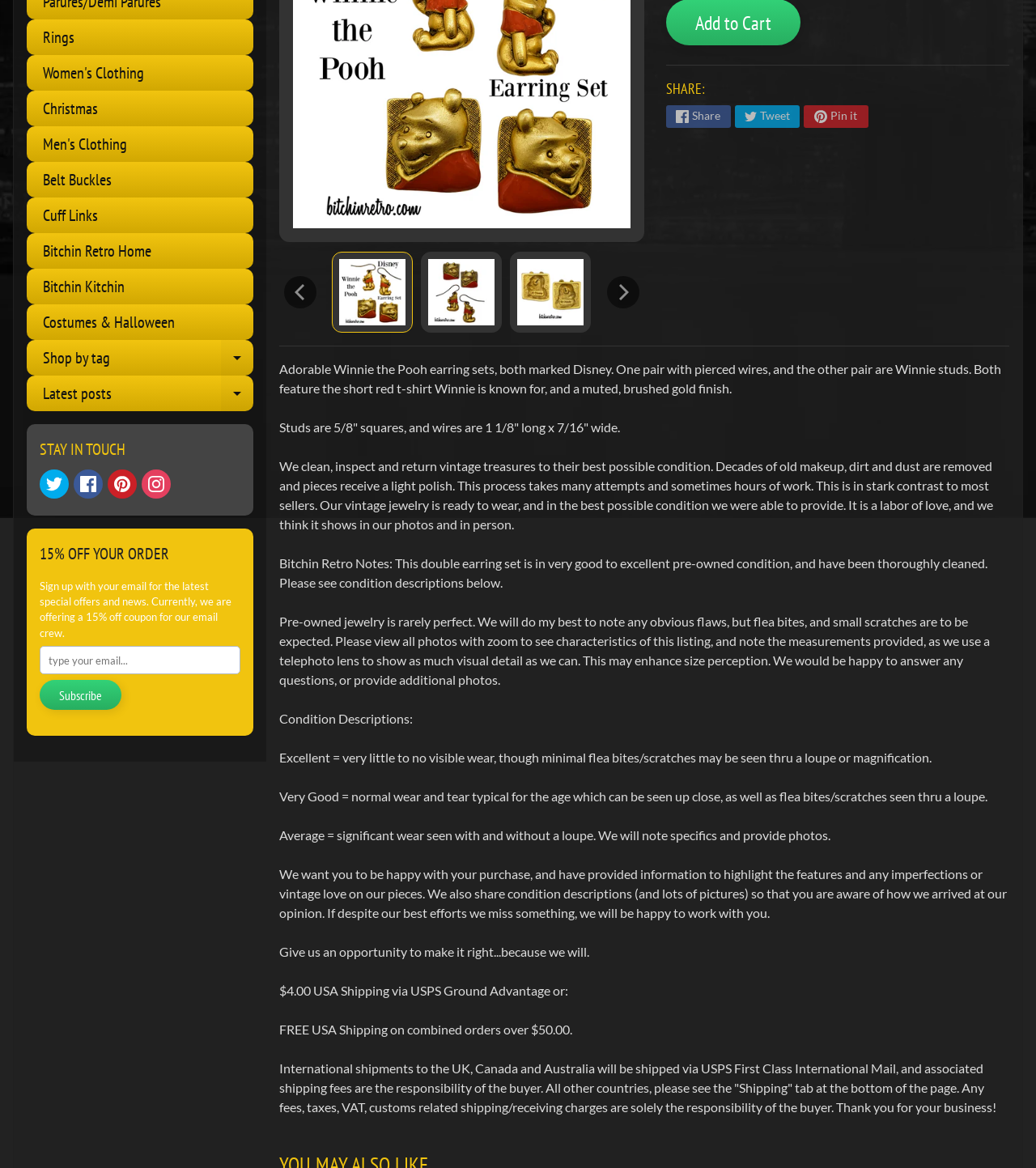Find the bounding box of the UI element described as follows: "Latest postsExpand child menu".

[0.026, 0.322, 0.244, 0.352]